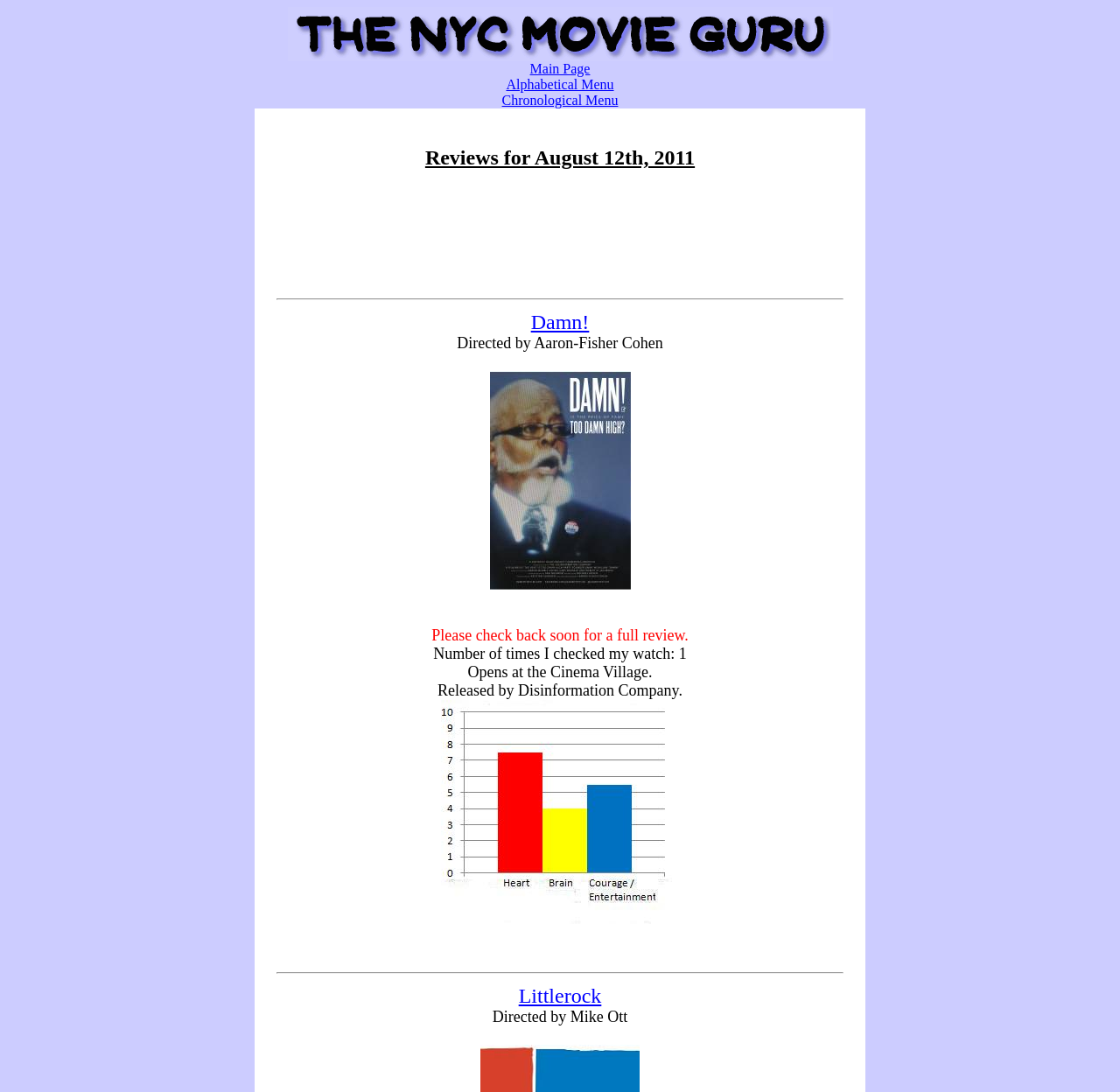Describe every aspect of the webpage comprehensively.

The webpage appears to be a review page for movies released on August 12th, 2011. At the top, there is a small image, followed by three links: "Main Page", "Alphabetical Menu", and "Chronological Menu". 

Below these links, there is a horizontal separator, and then a review for the movie "Damn!". The review includes a small image, and several lines of text, including the director's name, a note that a full review will be available soon, and some additional details about the movie's release. 

To the right of the "Damn!" review, there is another small image. Below the review, there is another horizontal separator, and then a review for the movie "Littlerock". This review also includes a small image, and several lines of text, including the director's name.